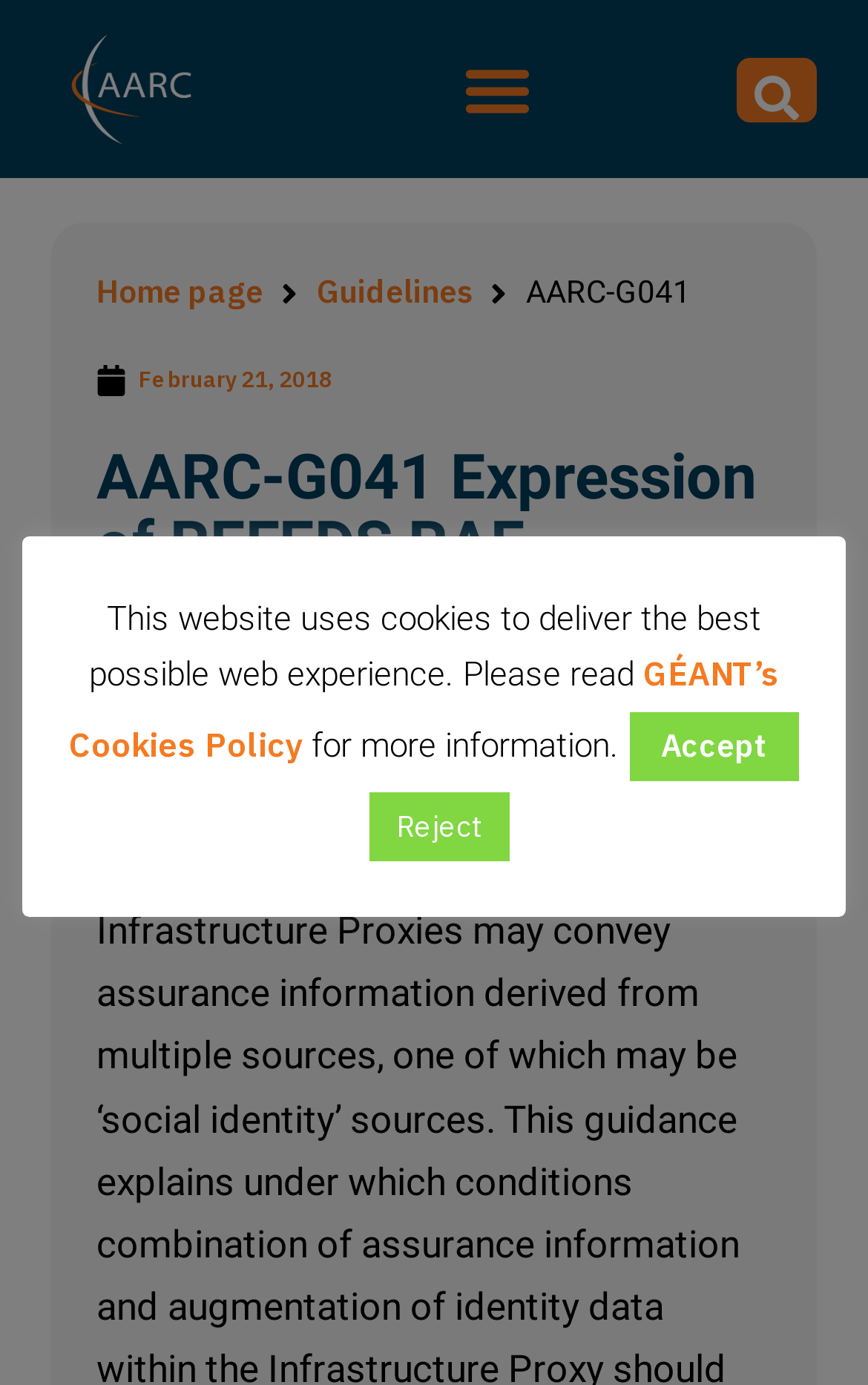How many static text elements are on the webpage?
Look at the screenshot and respond with one word or a short phrase.

3